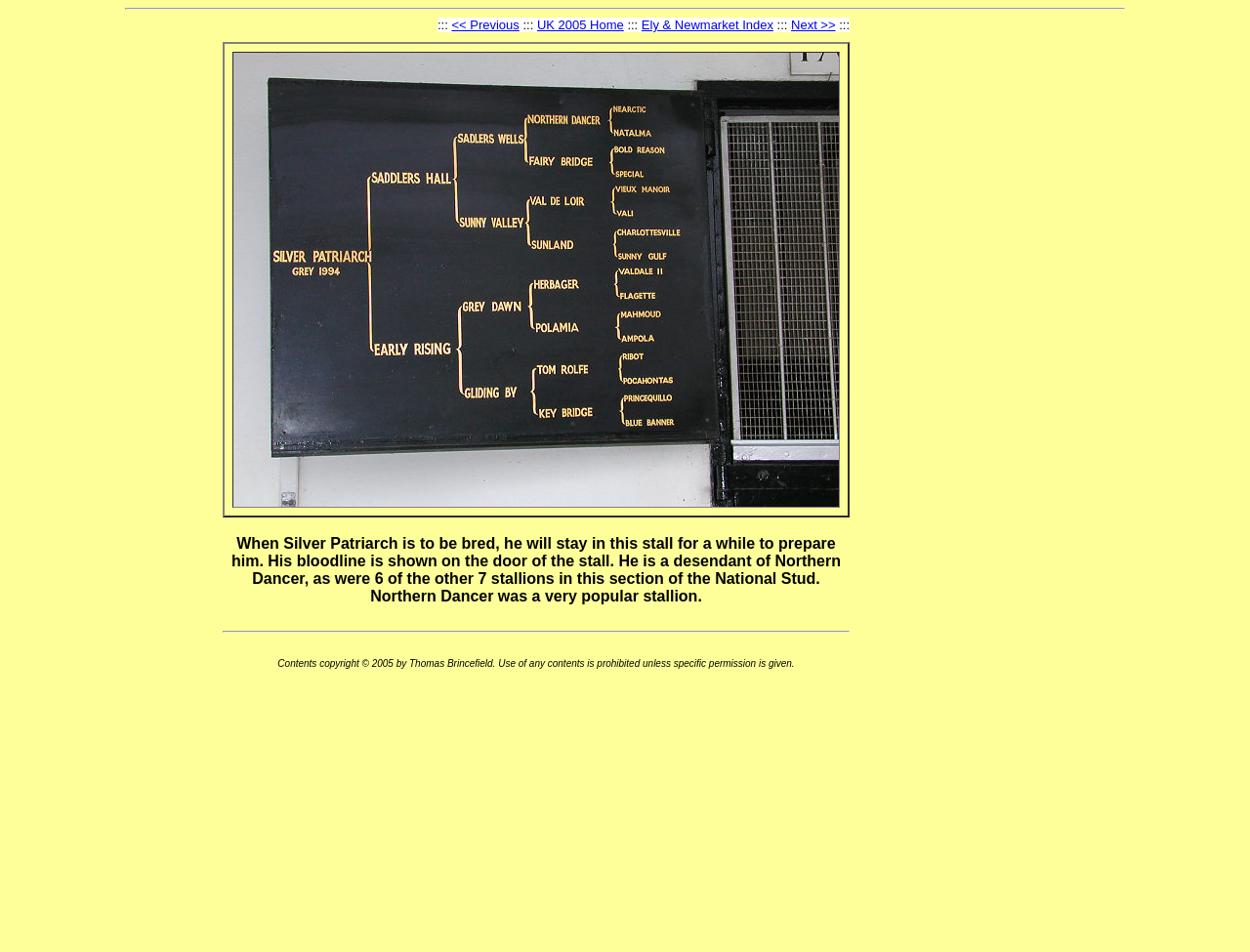Give a comprehensive overview of the webpage, including key elements.

The webpage is about the National Stud Tour. At the top, there is a horizontal separator. Below it, there is a layout table that occupies most of the page. The table has three rows. 

In the first row, there are two cells. The first cell is empty, and the second cell contains a block of text describing a stallion named Silver Patriarch, his bloodline, and the National Stud. The text also mentions copyright information.

In the second row, there are two cells. The first cell contains a row of links, including "Previous", "UK 2005 Home", "Ely & Newmarket Index", and "Next". The second cell contains a small image.

In the third row, there are two cells. The first cell contains a link that says "Click to see next picture" and an image with the same description. The second cell contains a block of text that is the same as the one in the first row.

There are four links at the top of the page, aligned horizontally, which allow users to navigate to other pages. There is also a small image in the middle of the page. The webpage has a simple layout with a focus on the text content.